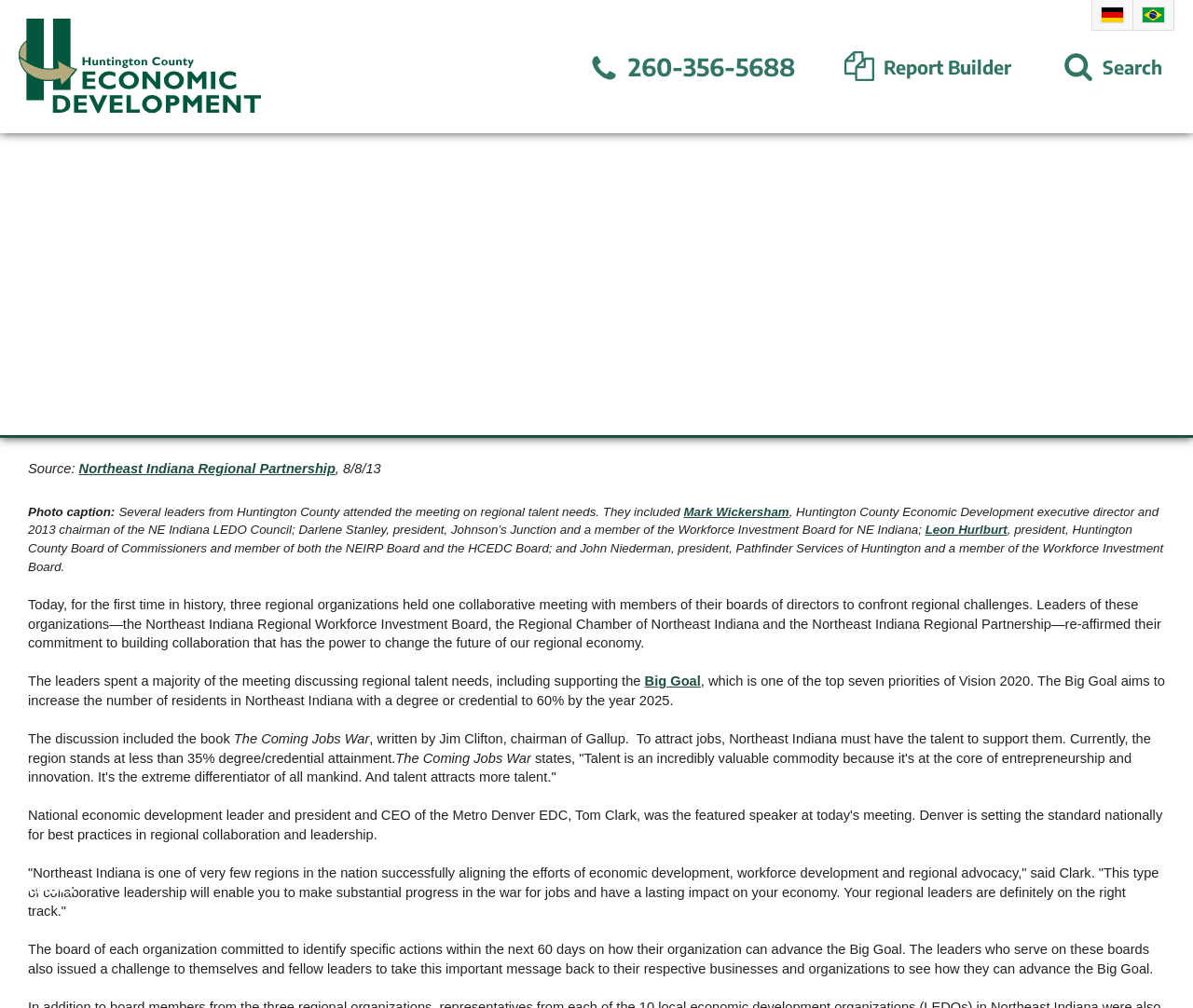Bounding box coordinates are specified in the format (top-left x, top-left y, bottom-right x, bottom-right y). All values are floating point numbers bounded between 0 and 1. Please provide the bounding box coordinate of the region this sentence describes: Editorial Board

None